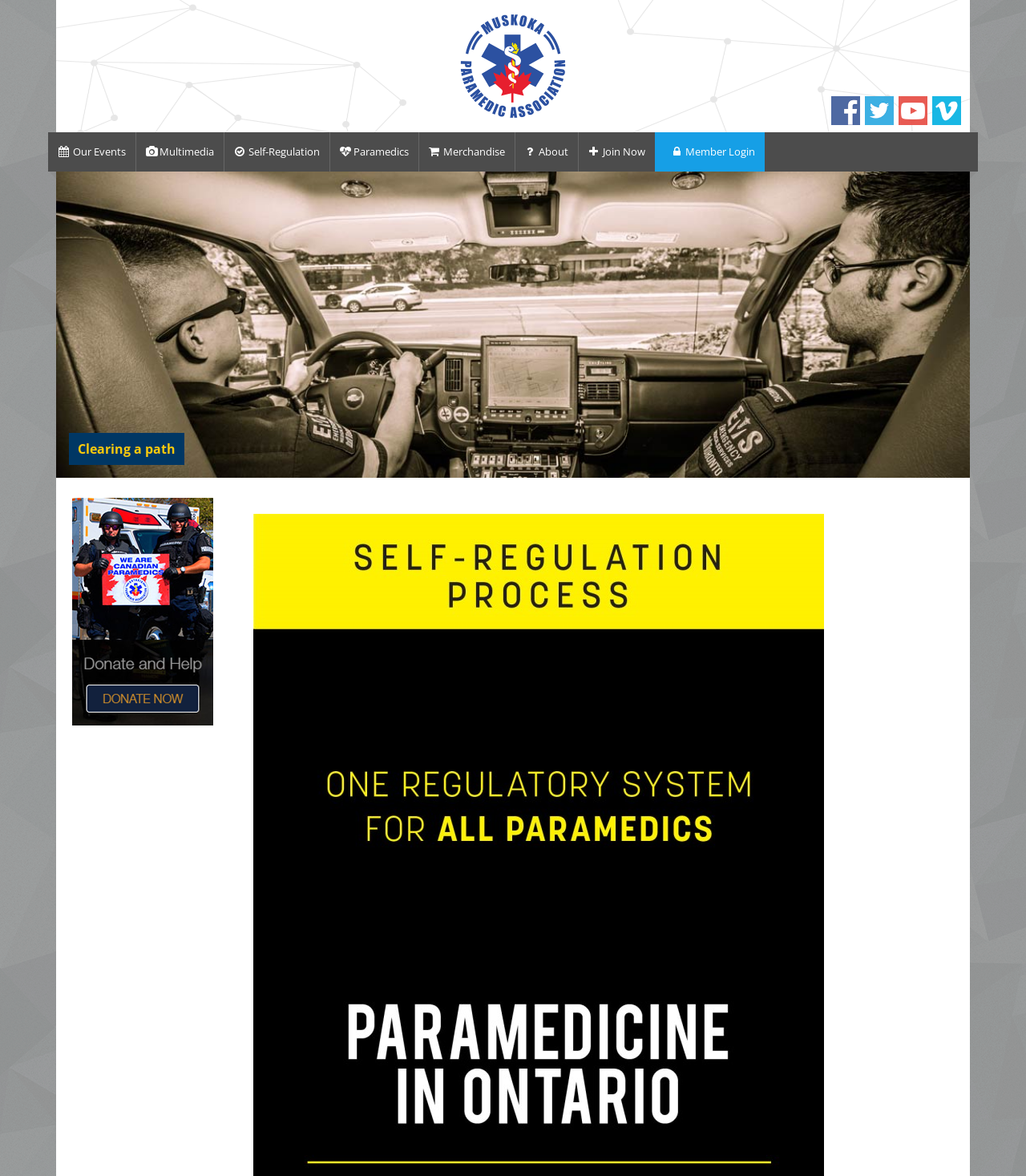Determine the bounding box coordinates of the element that should be clicked to execute the following command: "Click the 'Our Events' link".

[0.048, 0.112, 0.132, 0.146]